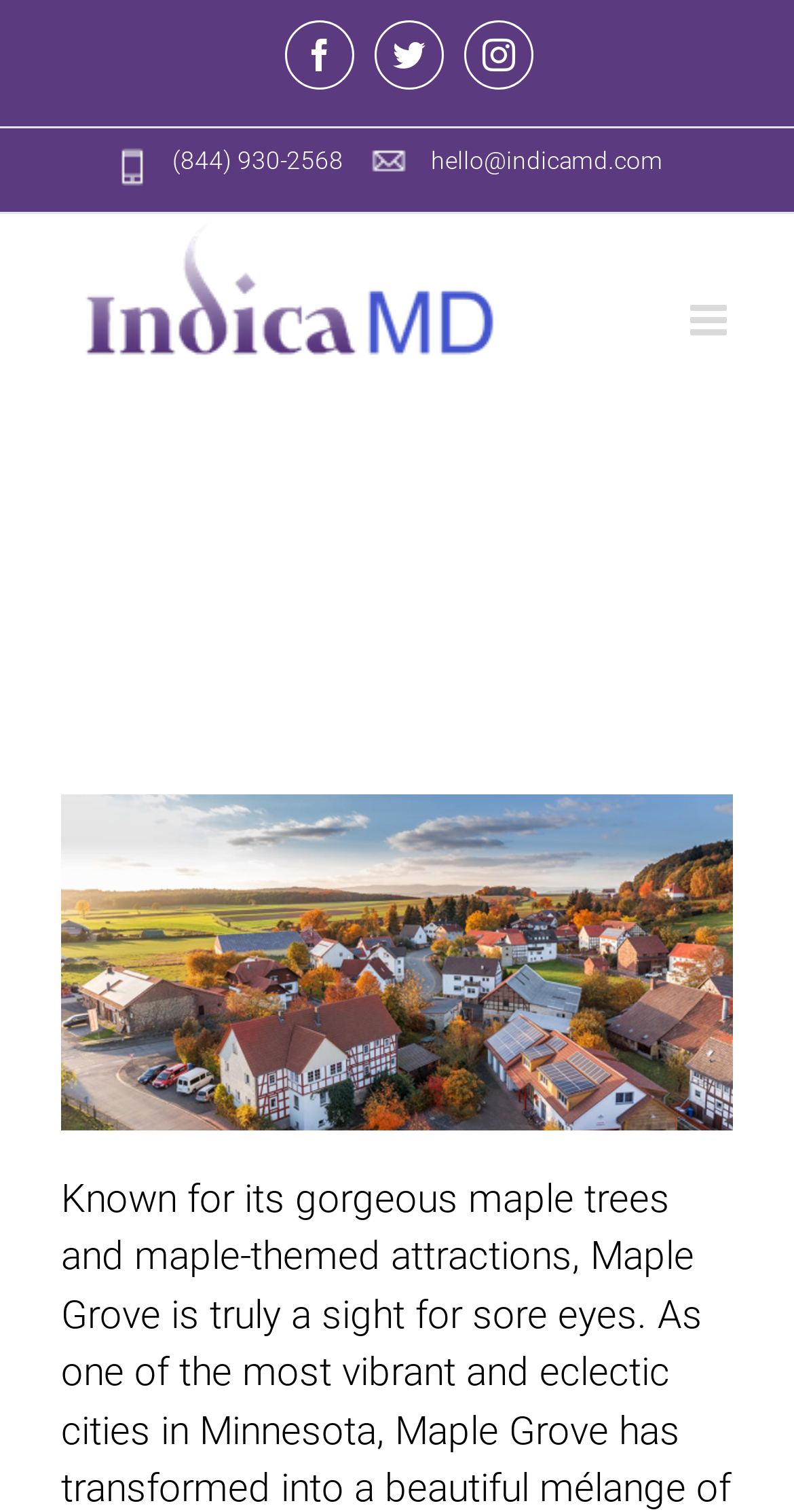What is the email address to contact IndicaMD?
Using the information from the image, give a concise answer in one word or a short phrase.

hello@indicamd.com